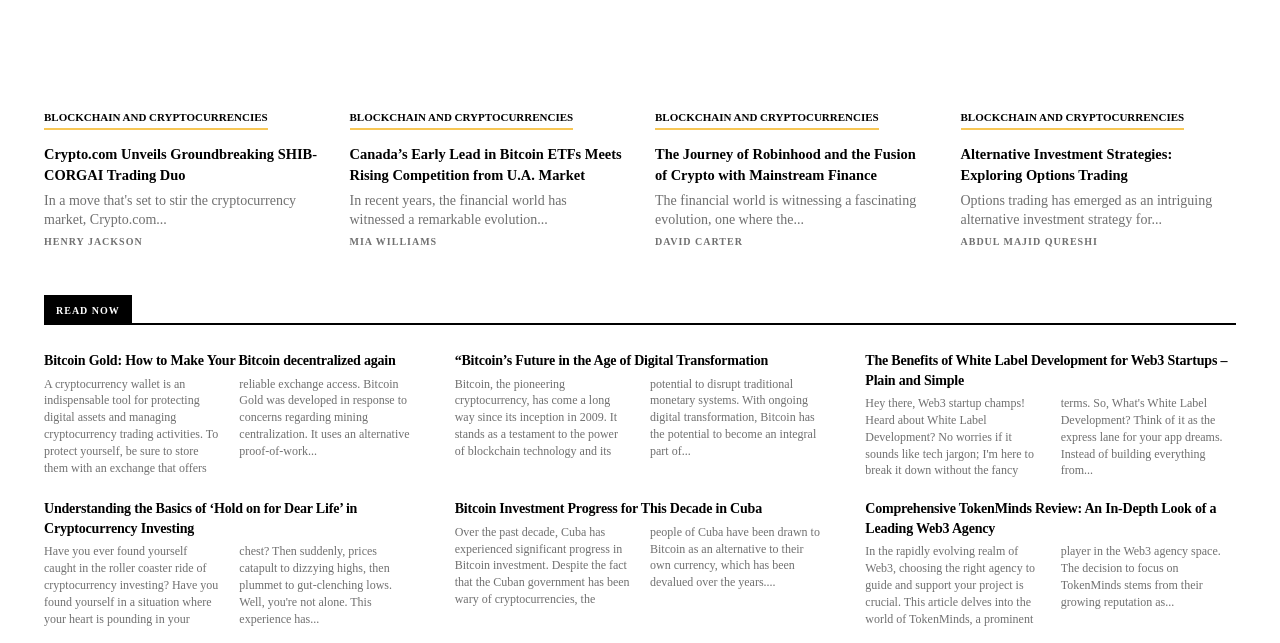Please identify the coordinates of the bounding box for the clickable region that will accomplish this instruction: "Read about Bitcoin Gold: How to Make Your Bitcoin decentralized again".

[0.034, 0.583, 0.309, 0.606]